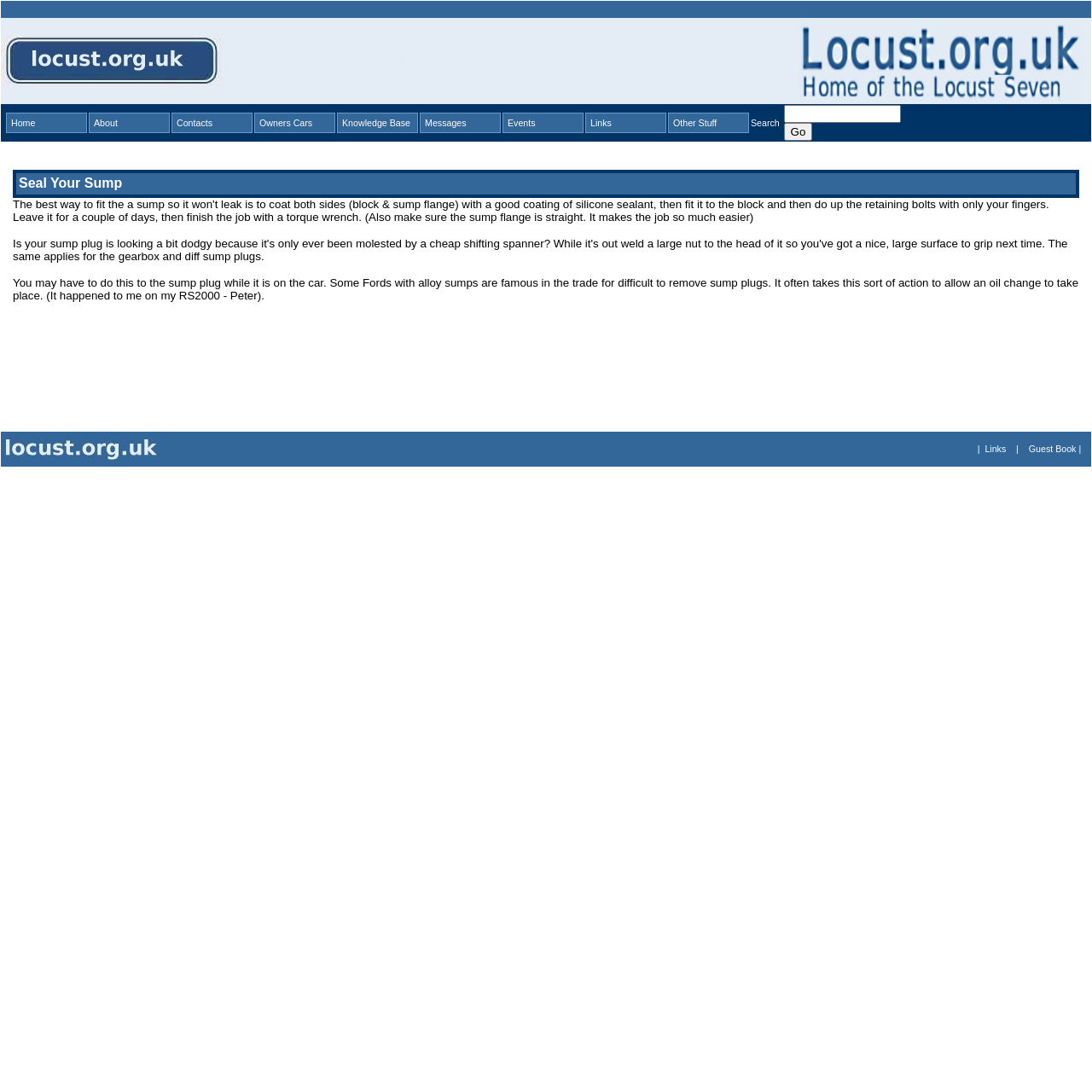Highlight the bounding box coordinates of the region I should click on to meet the following instruction: "click on the 'CONTACT US' link".

None